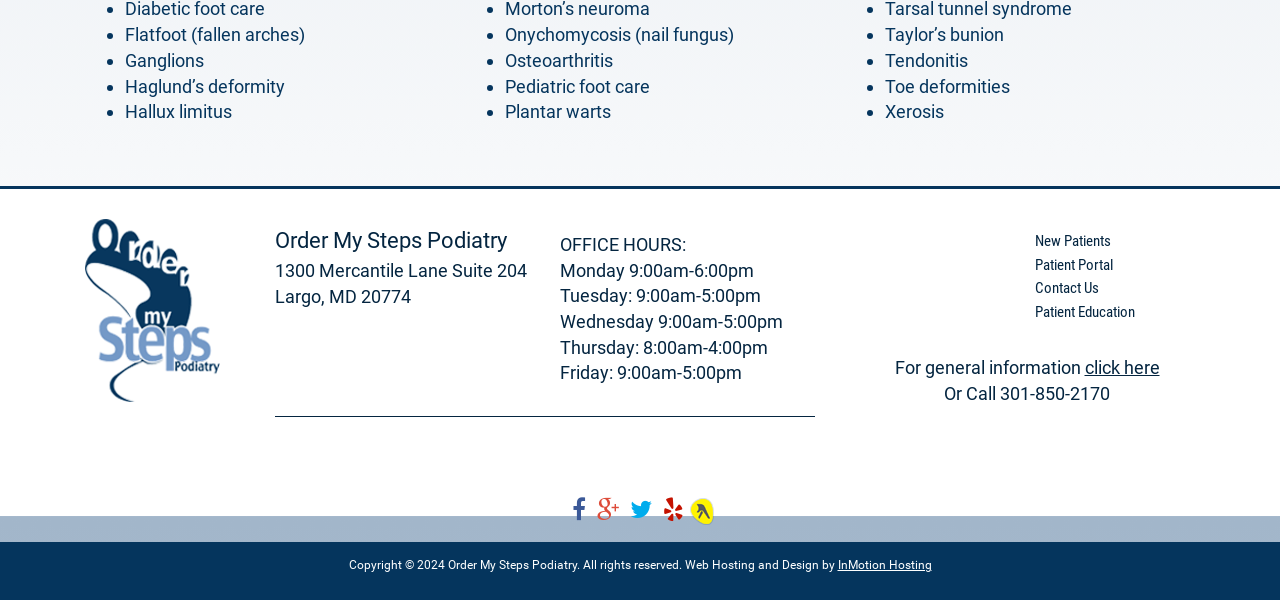Provide the bounding box coordinates for the UI element that is described by this text: "alt="Order My Steps Podiatry Yellowpages"". The coordinates should be in the form of four float numbers between 0 and 1: [left, top, right, bottom].

[0.539, 0.827, 0.557, 0.874]